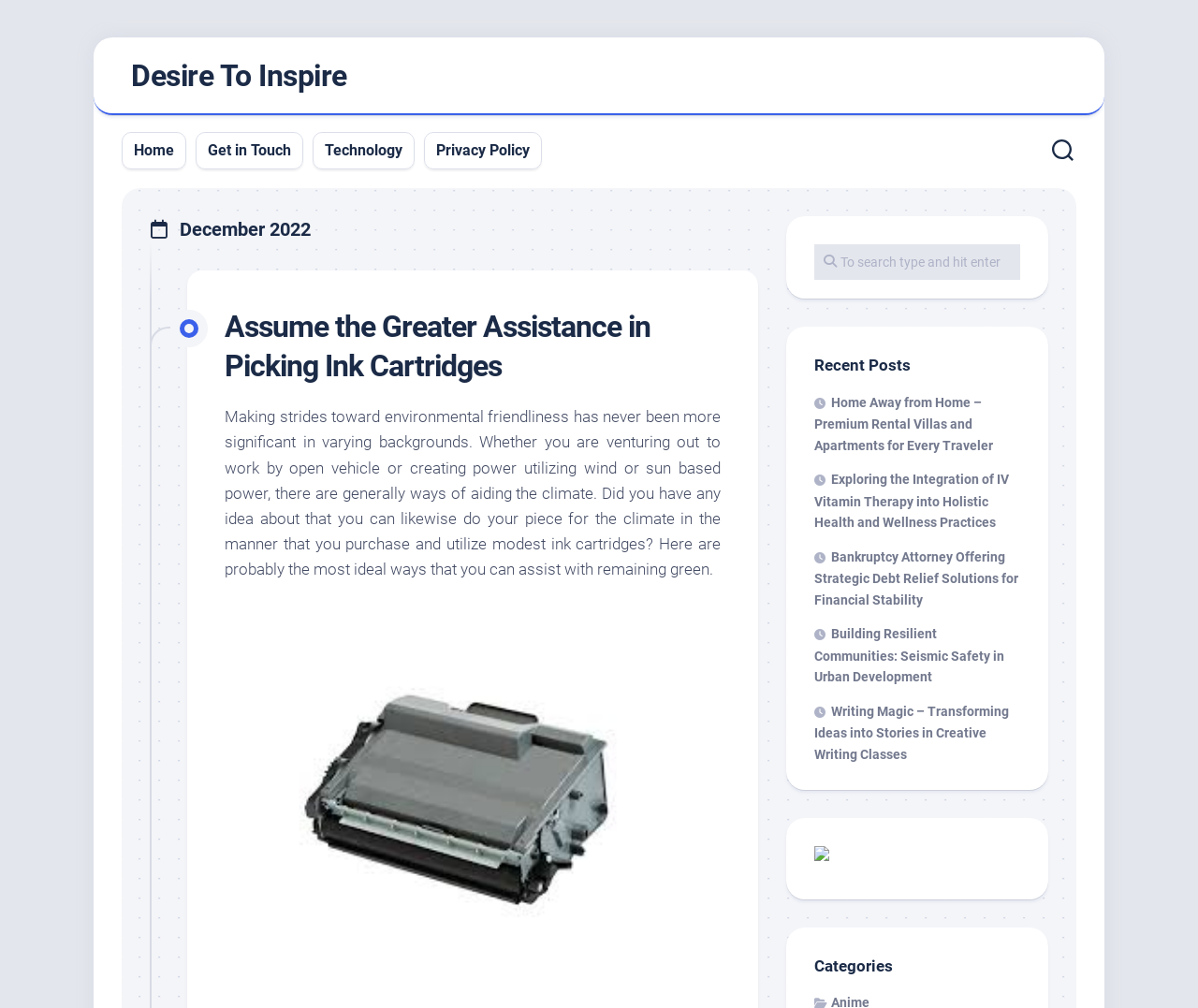Determine the bounding box coordinates for the clickable element required to fulfill the instruction: "click on Desire To Inspire". Provide the coordinates as four float numbers between 0 and 1, i.e., [left, top, right, bottom].

[0.109, 0.047, 0.289, 0.103]